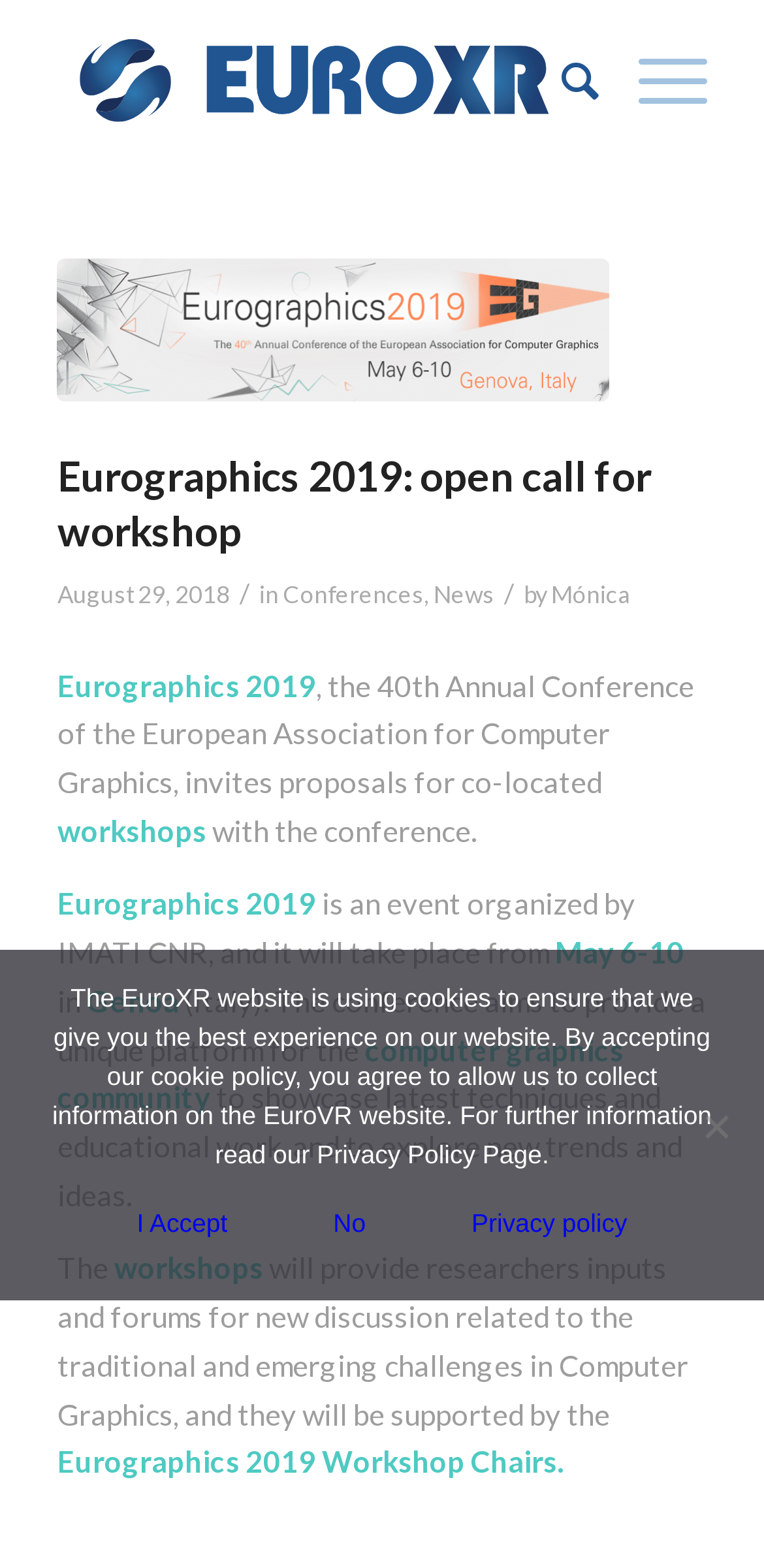Reply to the question with a brief word or phrase: Where will the conference take place?

Genoa, Italy